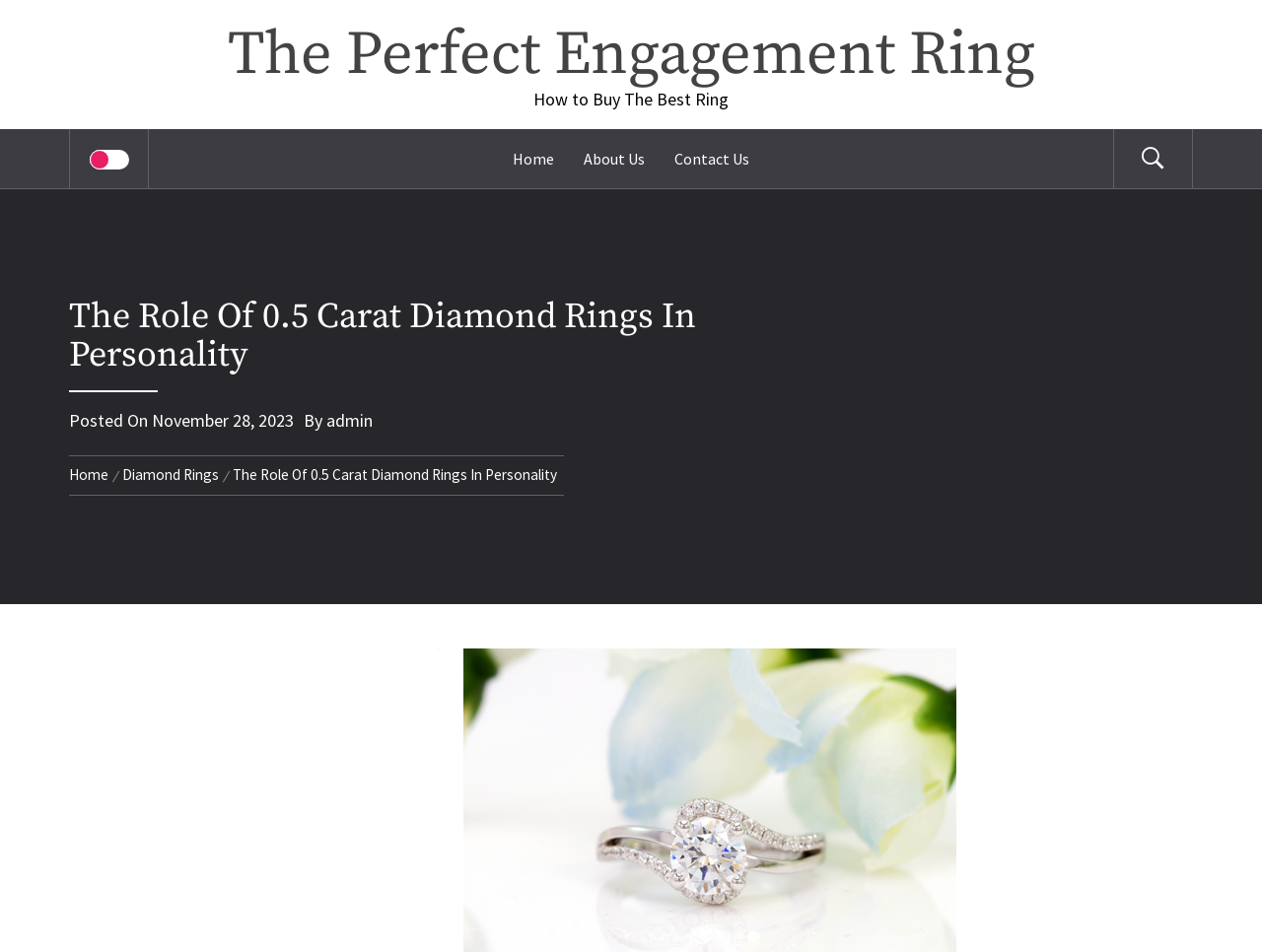Answer the question briefly using a single word or phrase: 
How many links are there in the top navigation bar?

3